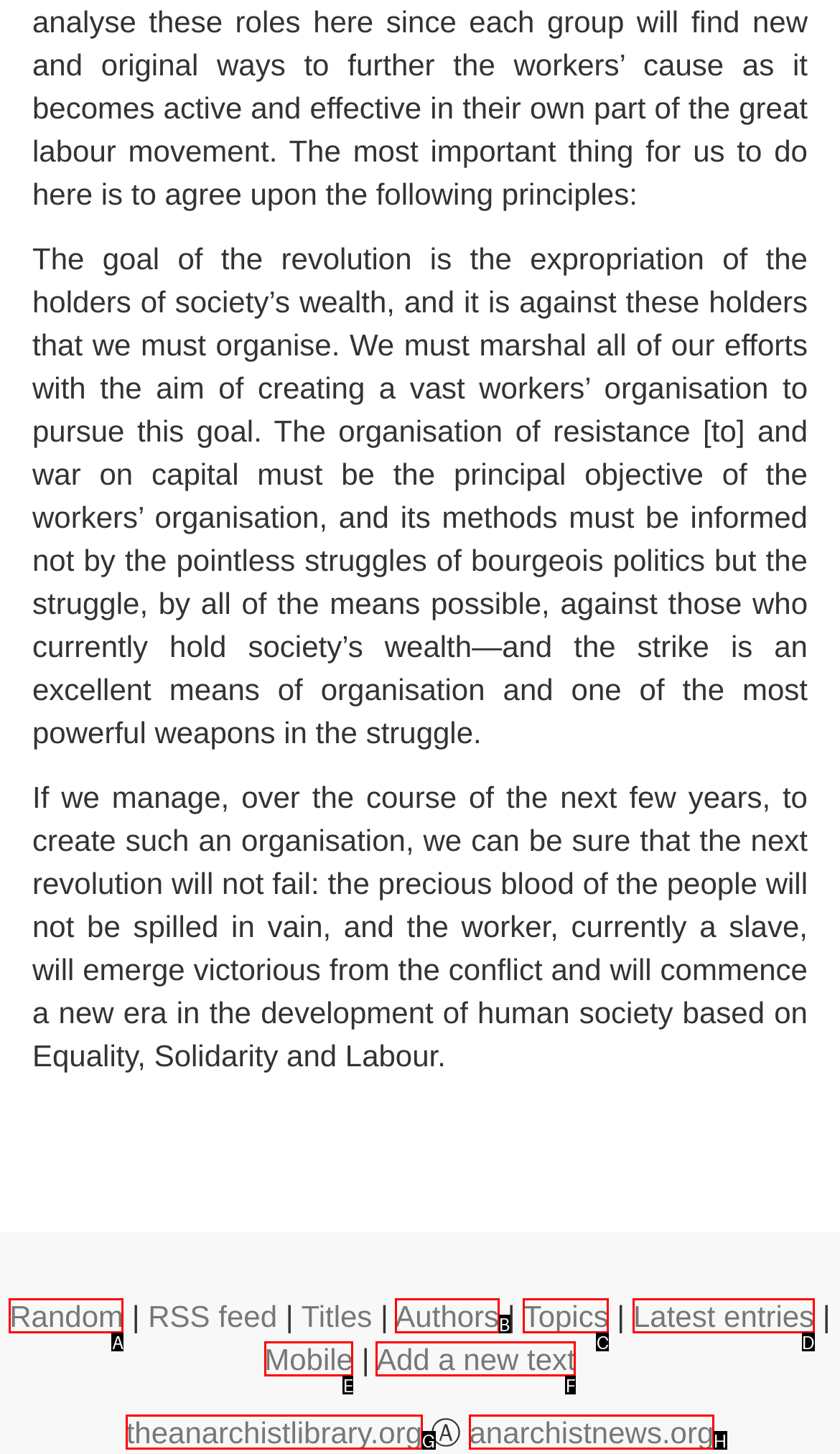Which option should be clicked to execute the task: Click on Random?
Reply with the letter of the chosen option.

A